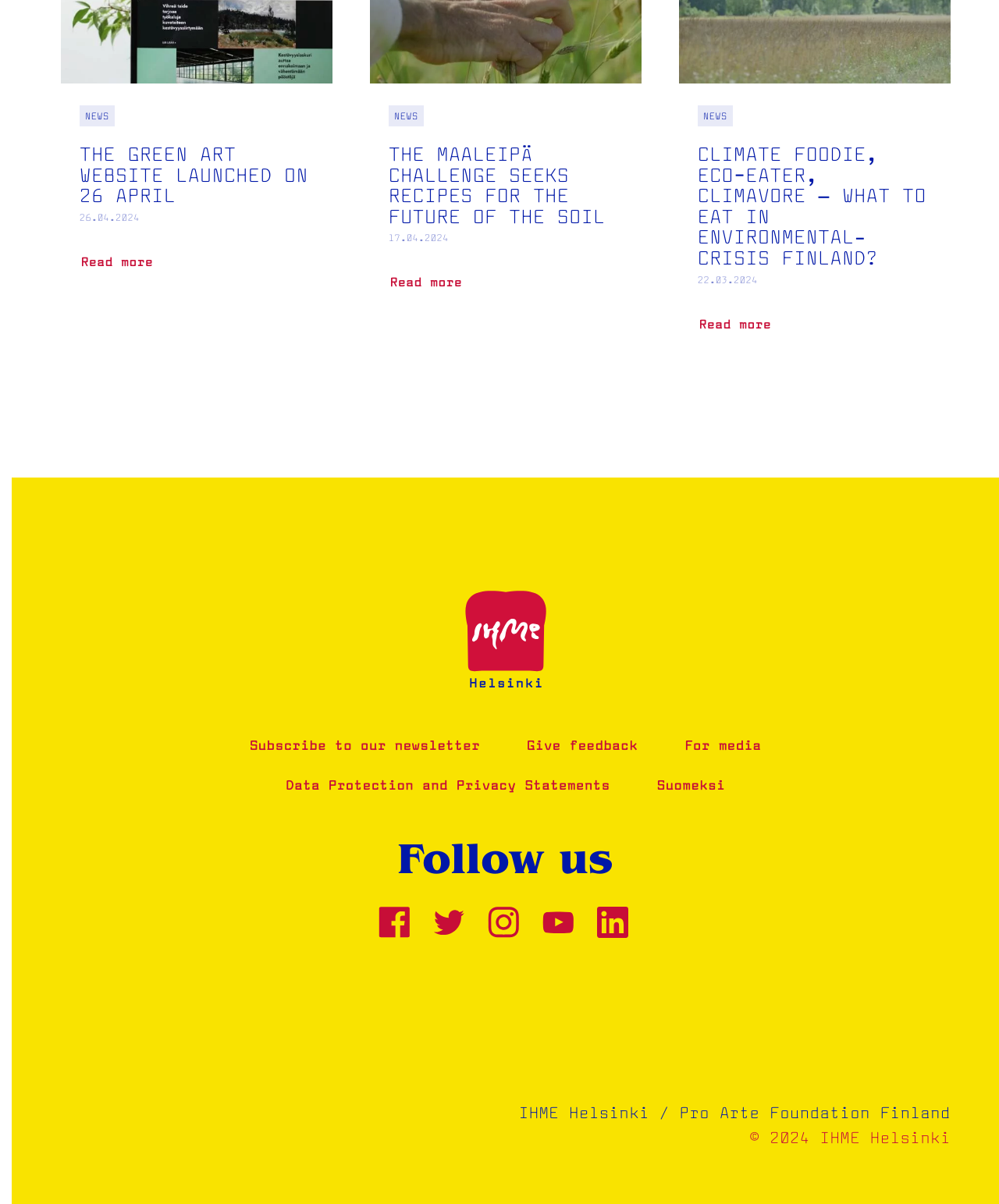What is the purpose of the link 'Subscribe to our newsletter'?
Please provide a comprehensive answer based on the information in the image.

I inferred the purpose of the link 'Subscribe to our newsletter' by understanding the common functionality of such links on websites, which is to allow users to receive regular newsletters.